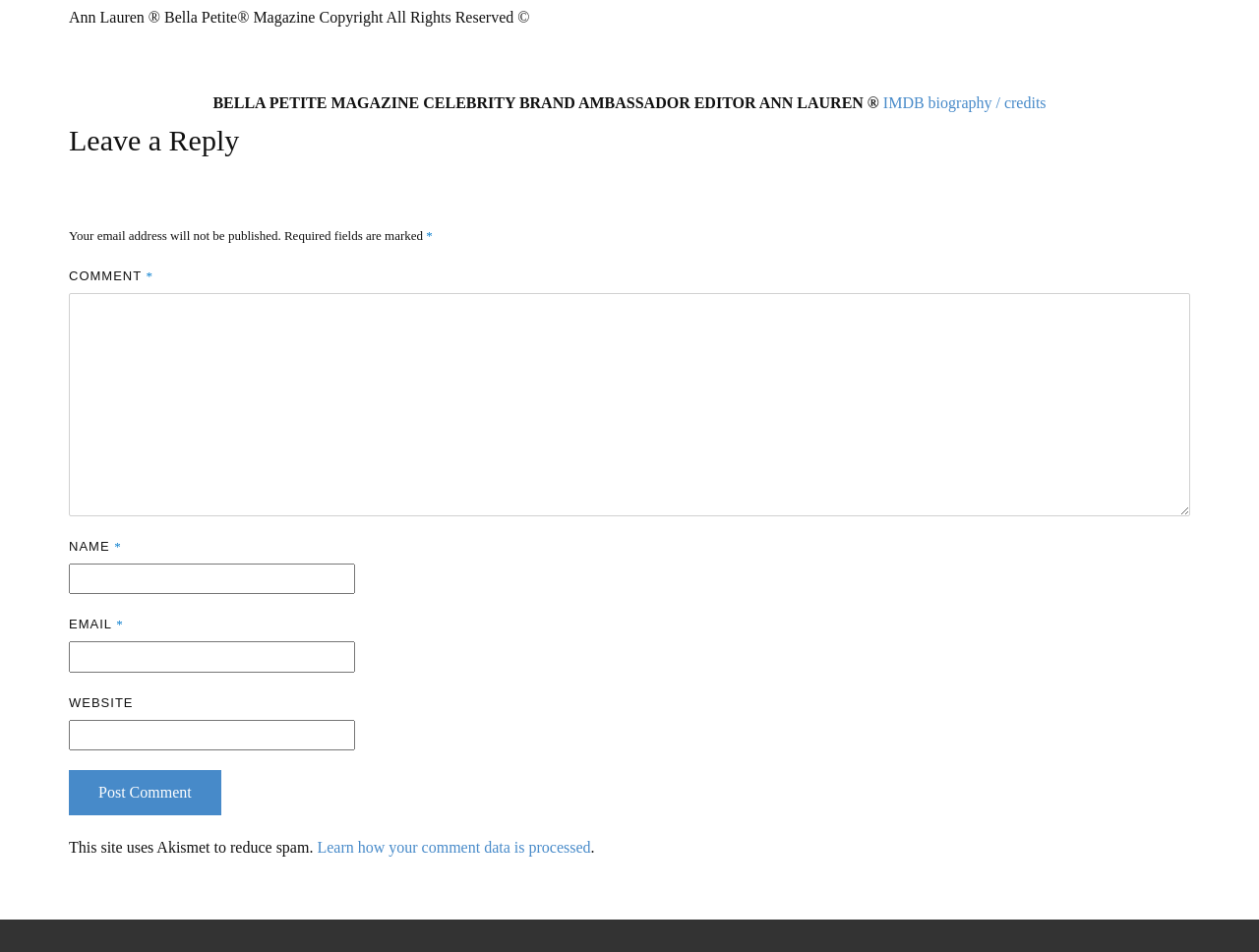Answer the question below in one word or phrase:
What is the purpose of the textbox at the bottom?

To post a comment